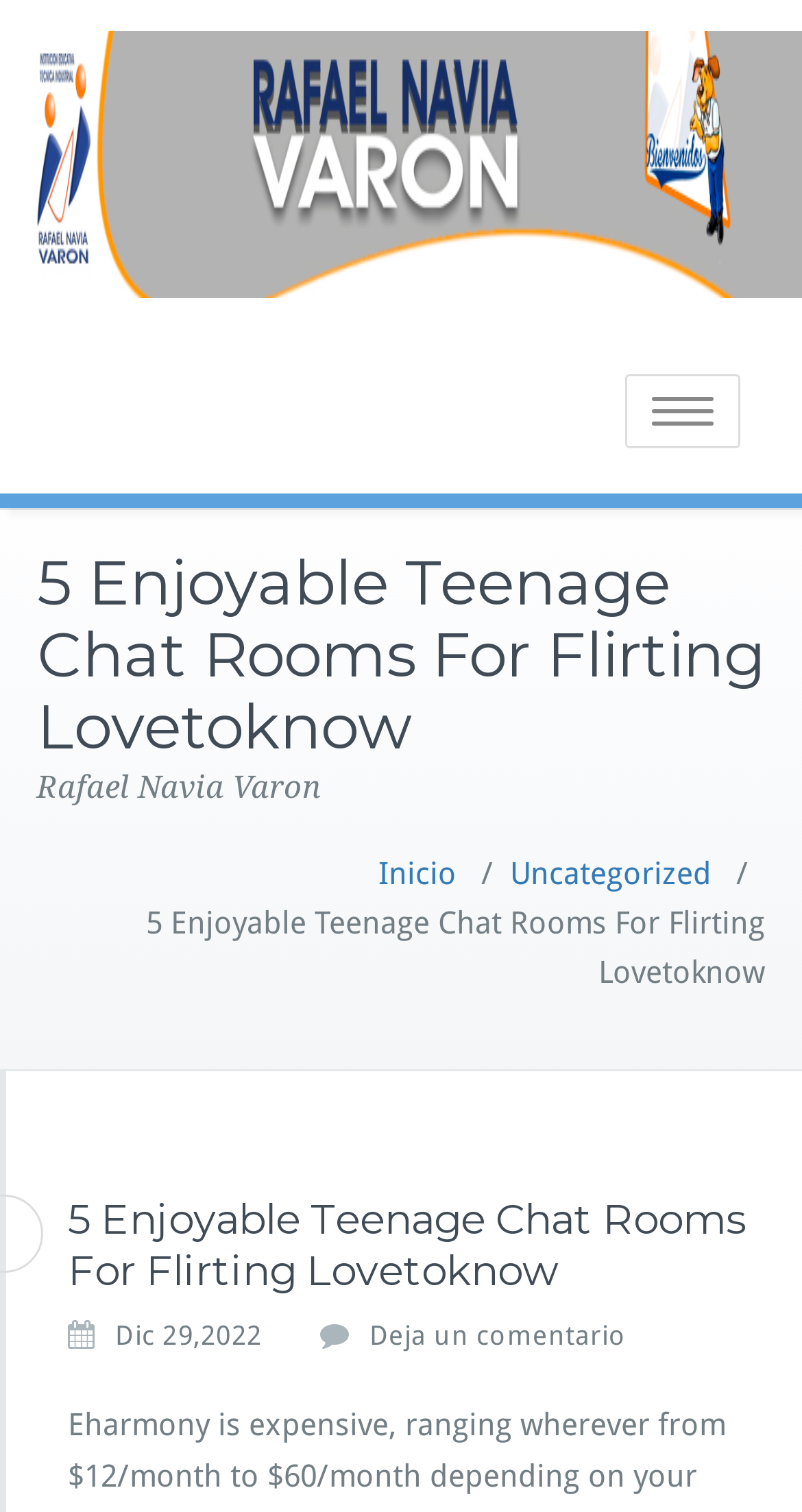Given the element description "Deja un comentario" in the screenshot, predict the bounding box coordinates of that UI element.

[0.46, 0.87, 0.781, 0.898]